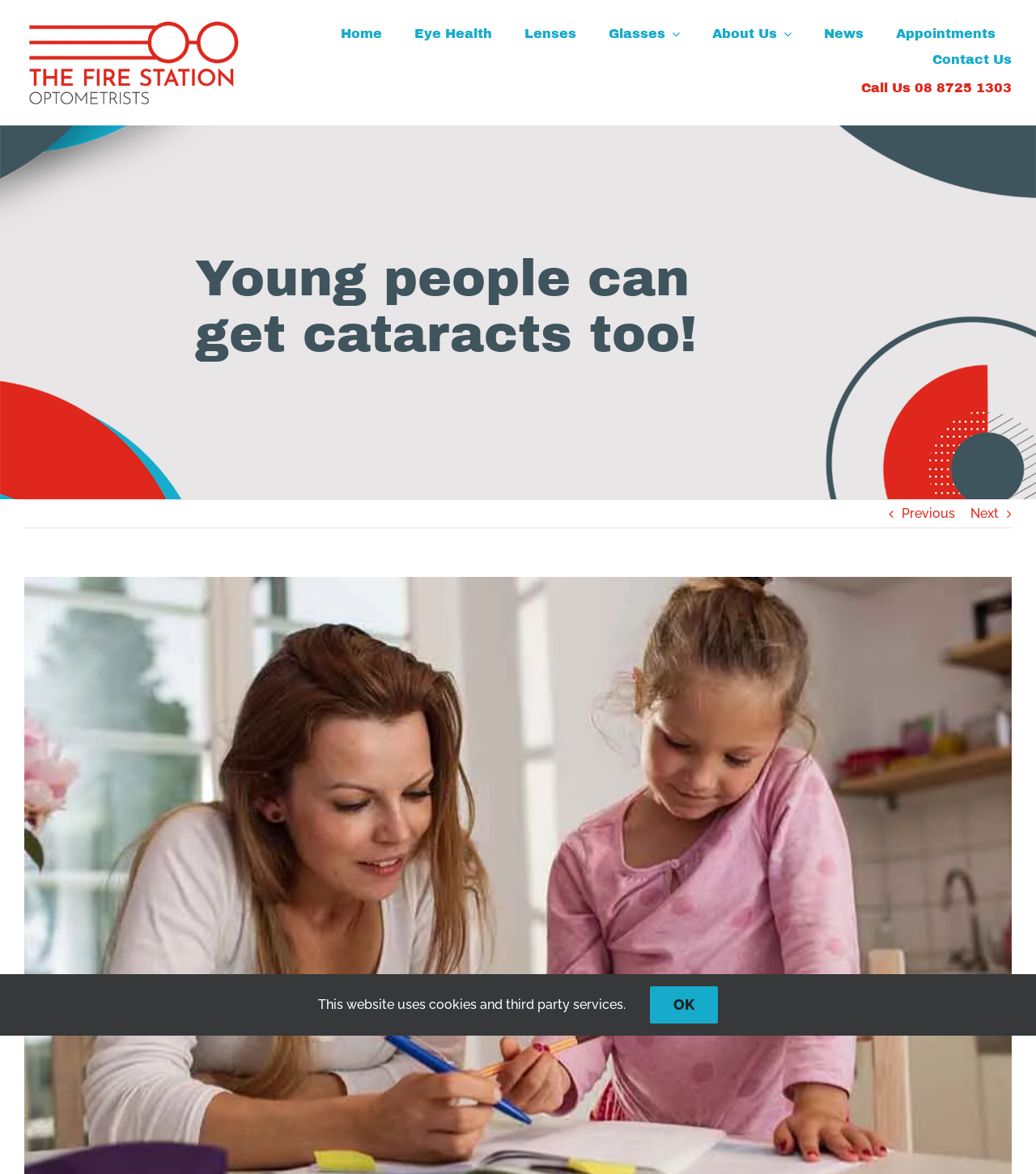Locate the bounding box coordinates of the element that should be clicked to execute the following instruction: "Click OK".

[0.627, 0.84, 0.693, 0.872]